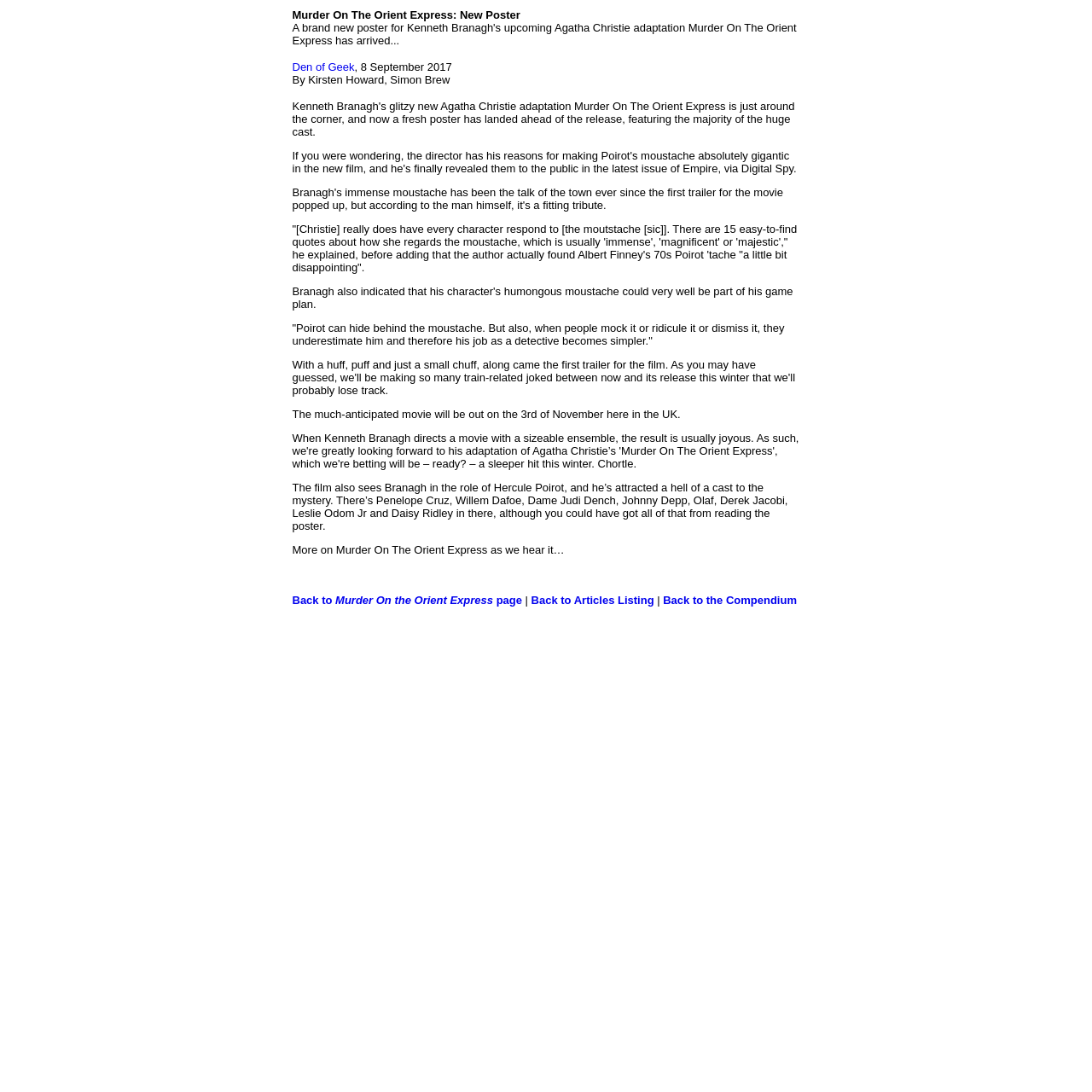Provide a brief response to the question using a single word or phrase: 
Who is the director of Murder On The Orient Express?

Kenneth Branagh